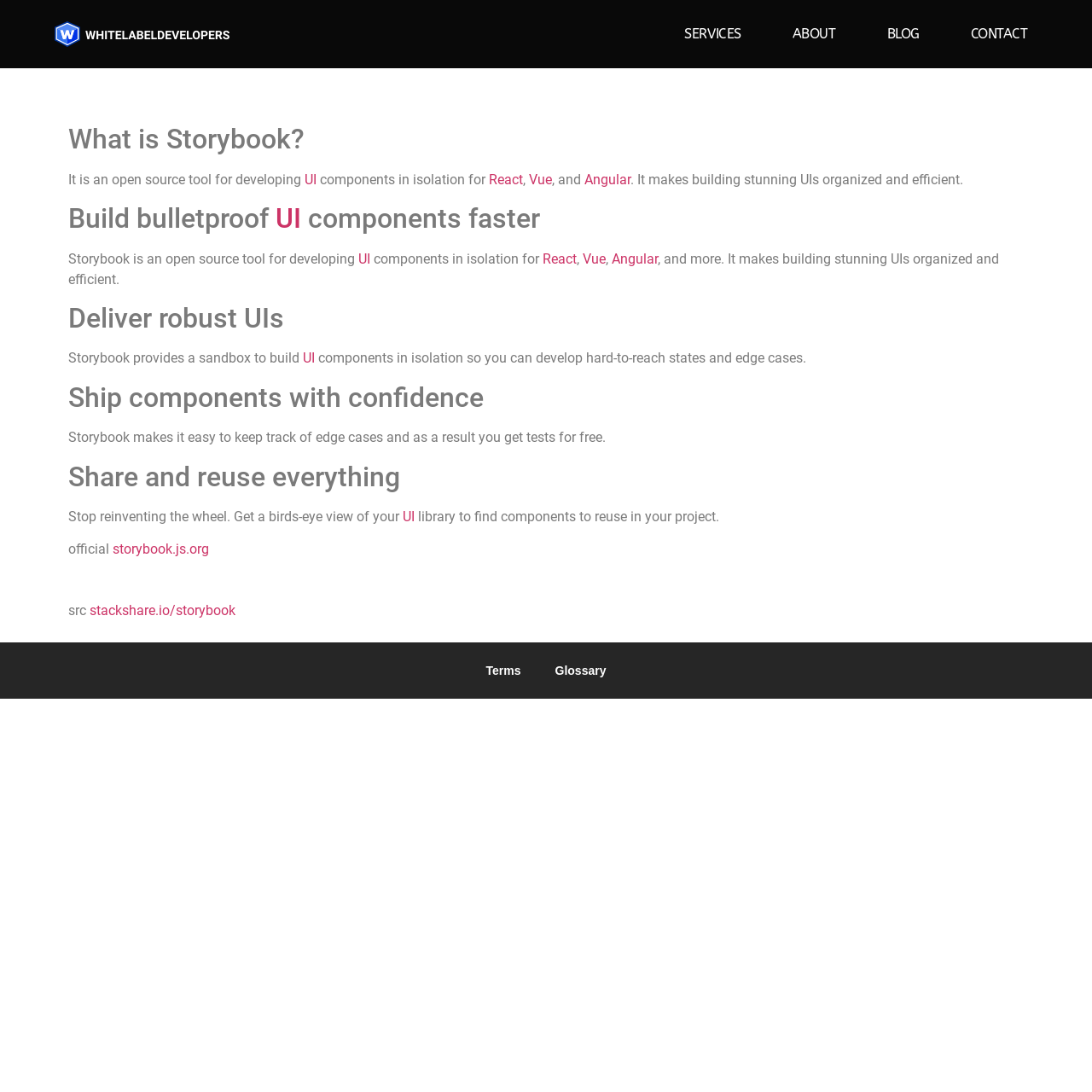Pinpoint the bounding box coordinates of the element you need to click to execute the following instruction: "Read about building bulletproof UI components". The bounding box should be represented by four float numbers between 0 and 1, in the format [left, top, right, bottom].

[0.062, 0.185, 0.938, 0.215]